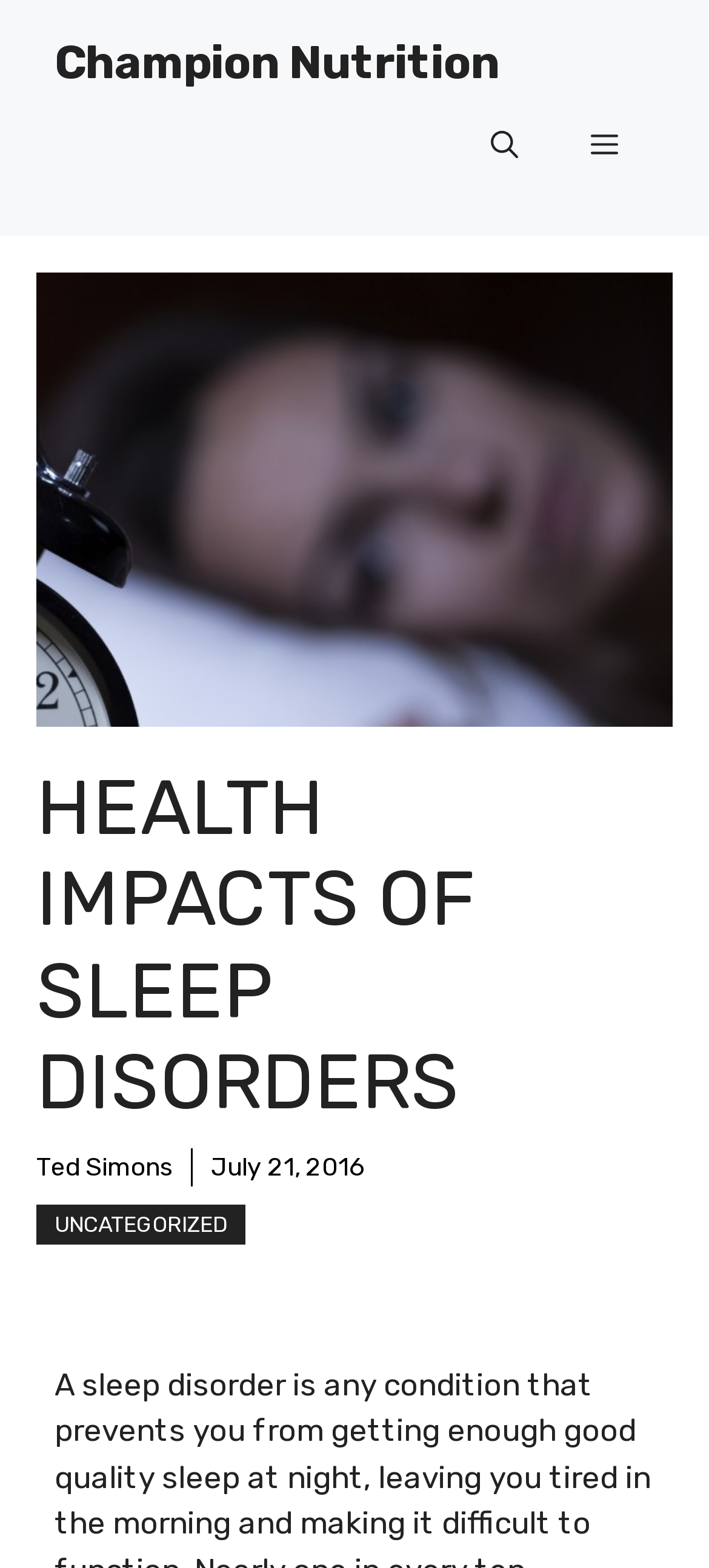What is the category of the article?
Look at the screenshot and respond with one word or a short phrase.

UNCATEGORIZED